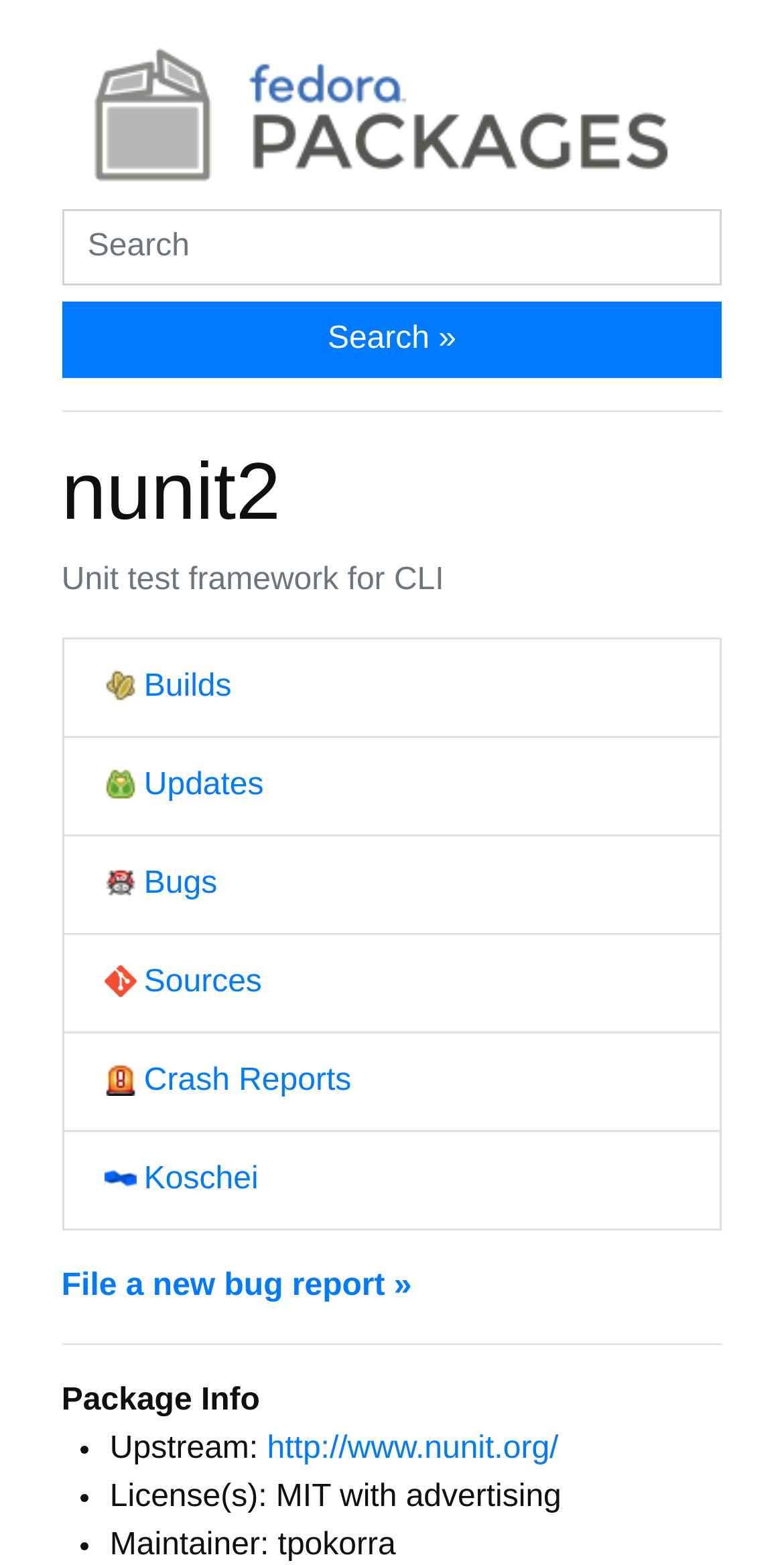Determine the bounding box coordinates for the region that must be clicked to execute the following instruction: "Report a new bug".

[0.078, 0.81, 0.525, 0.832]